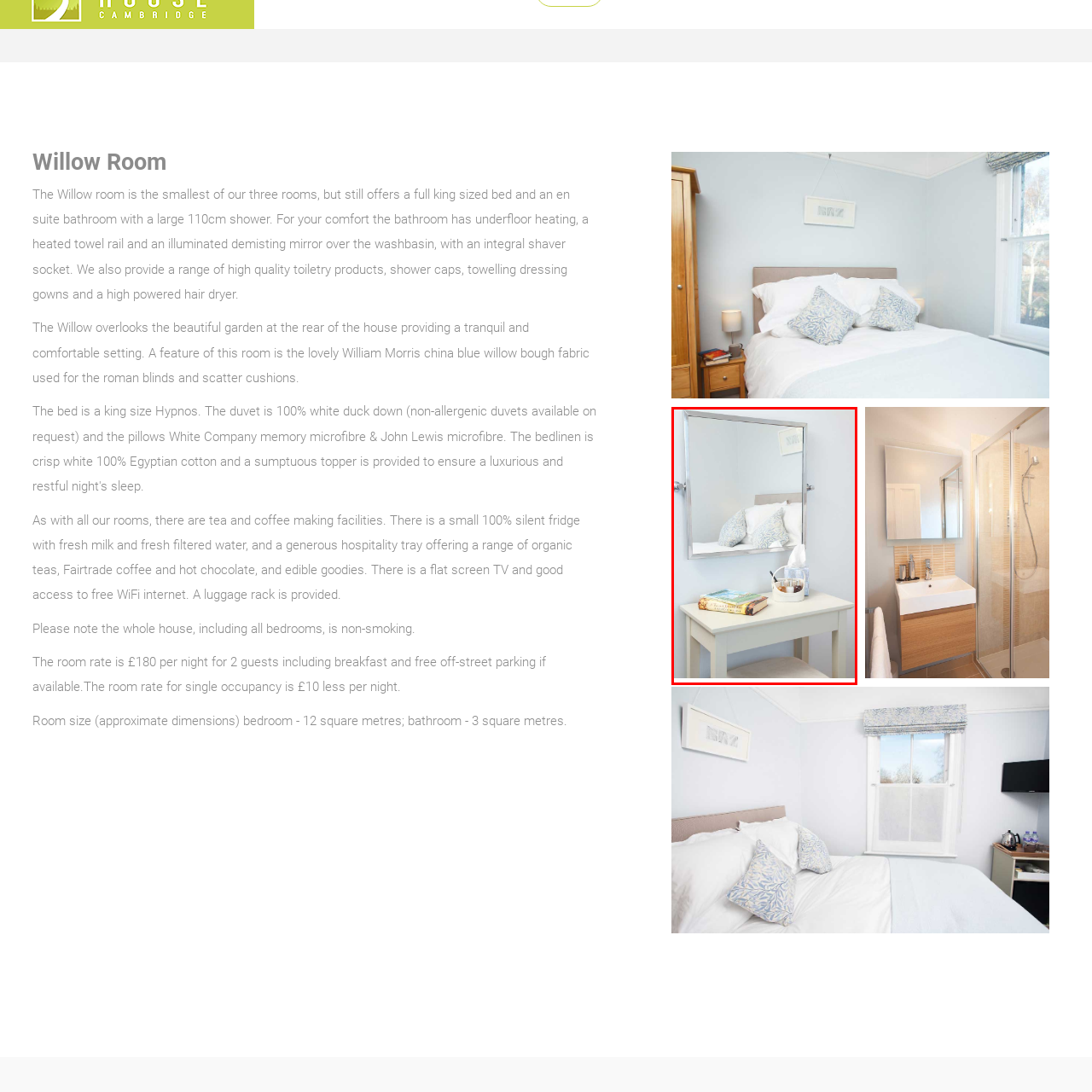What is the purpose of the Willow Room?
Take a close look at the image highlighted by the red bounding box and answer the question thoroughly based on the details you see.

The caption describes the Willow Room as a cozy setting that embodies a tranquil ambiance, which suggests that the room is designed for relaxation and comfort. The attention to detail in providing toiletries and a tissue box further supports this purpose.